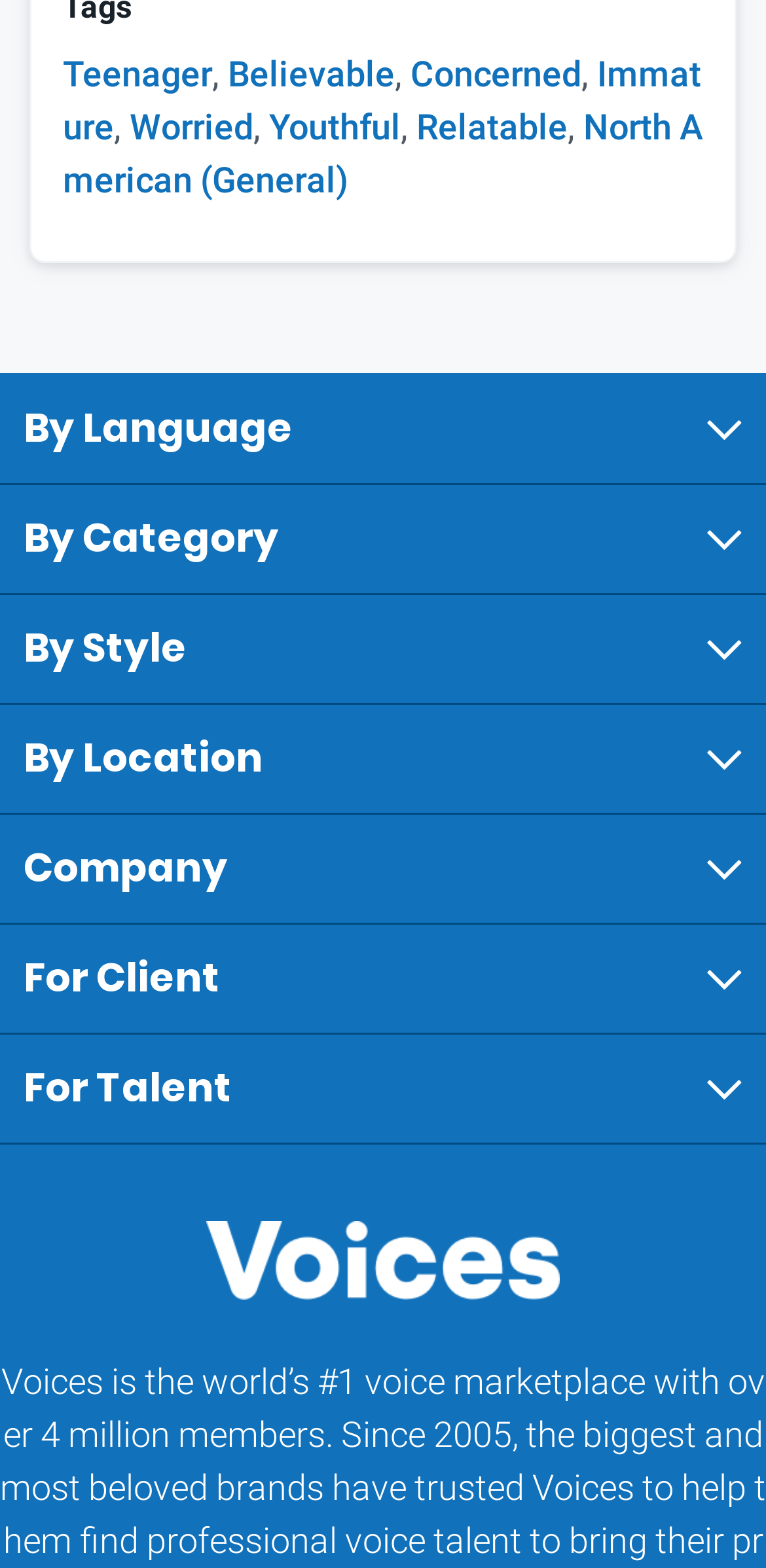Please determine the bounding box coordinates of the element's region to click in order to carry out the following instruction: "Learn about the company". The coordinates should be four float numbers between 0 and 1, i.e., [left, top, right, bottom].

[0.0, 0.588, 0.159, 0.645]